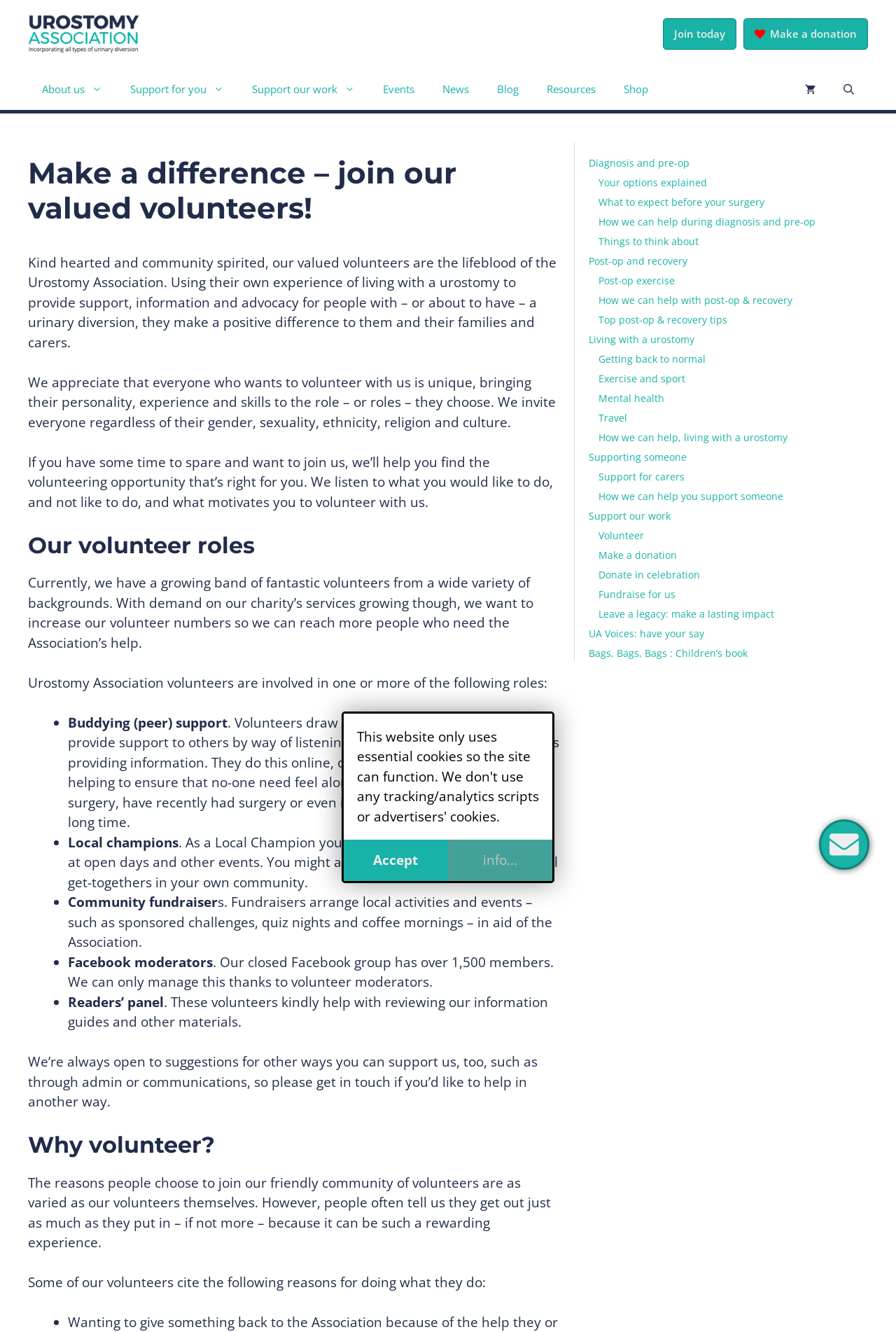What is the purpose of the 'Get in Touch' section?
Using the image as a reference, answer the question with a short word or phrase.

Contact the Urostomy Association